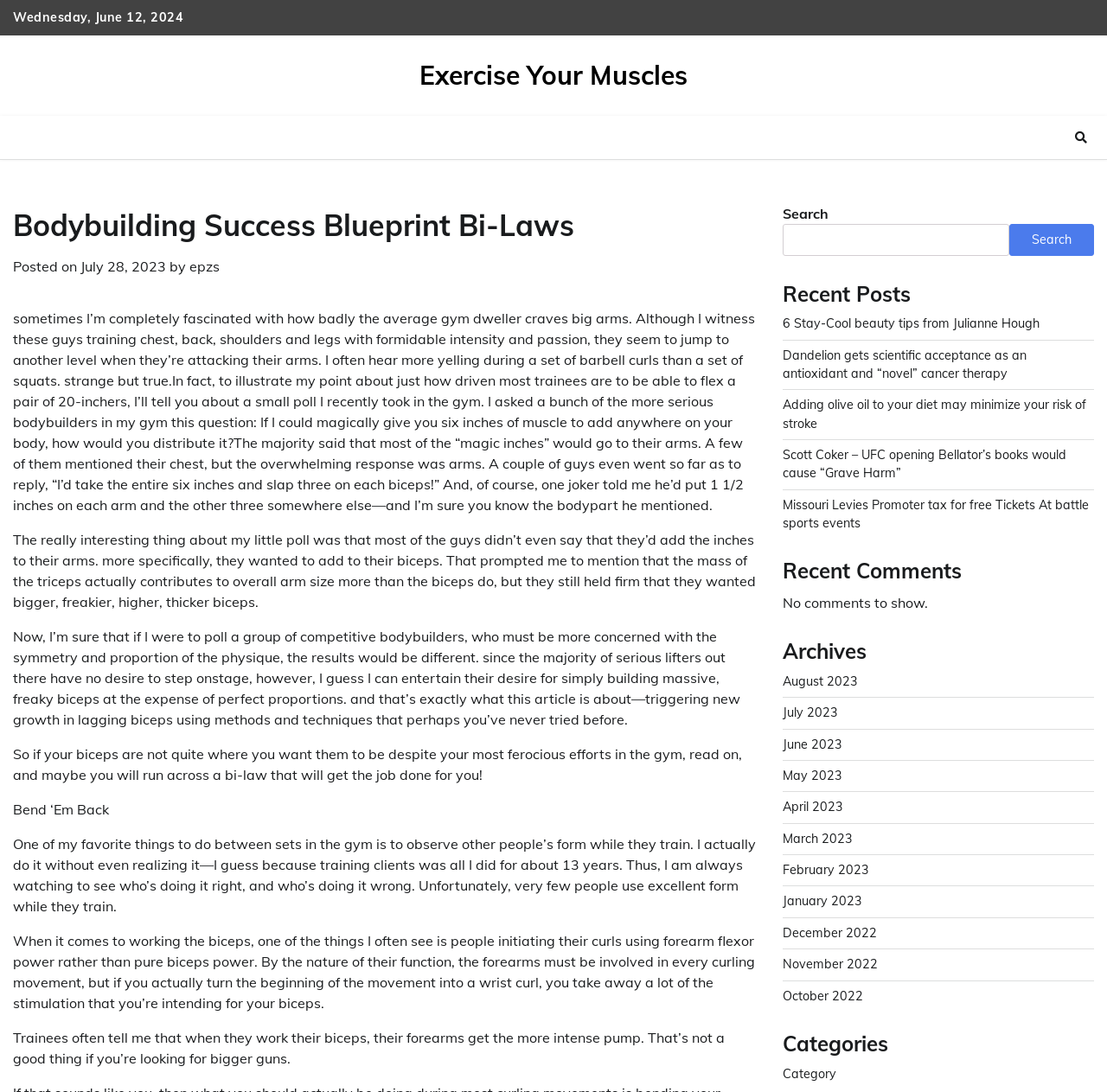Please give a concise answer to this question using a single word or phrase: 
What is the date of the current post?

July 28, 2023